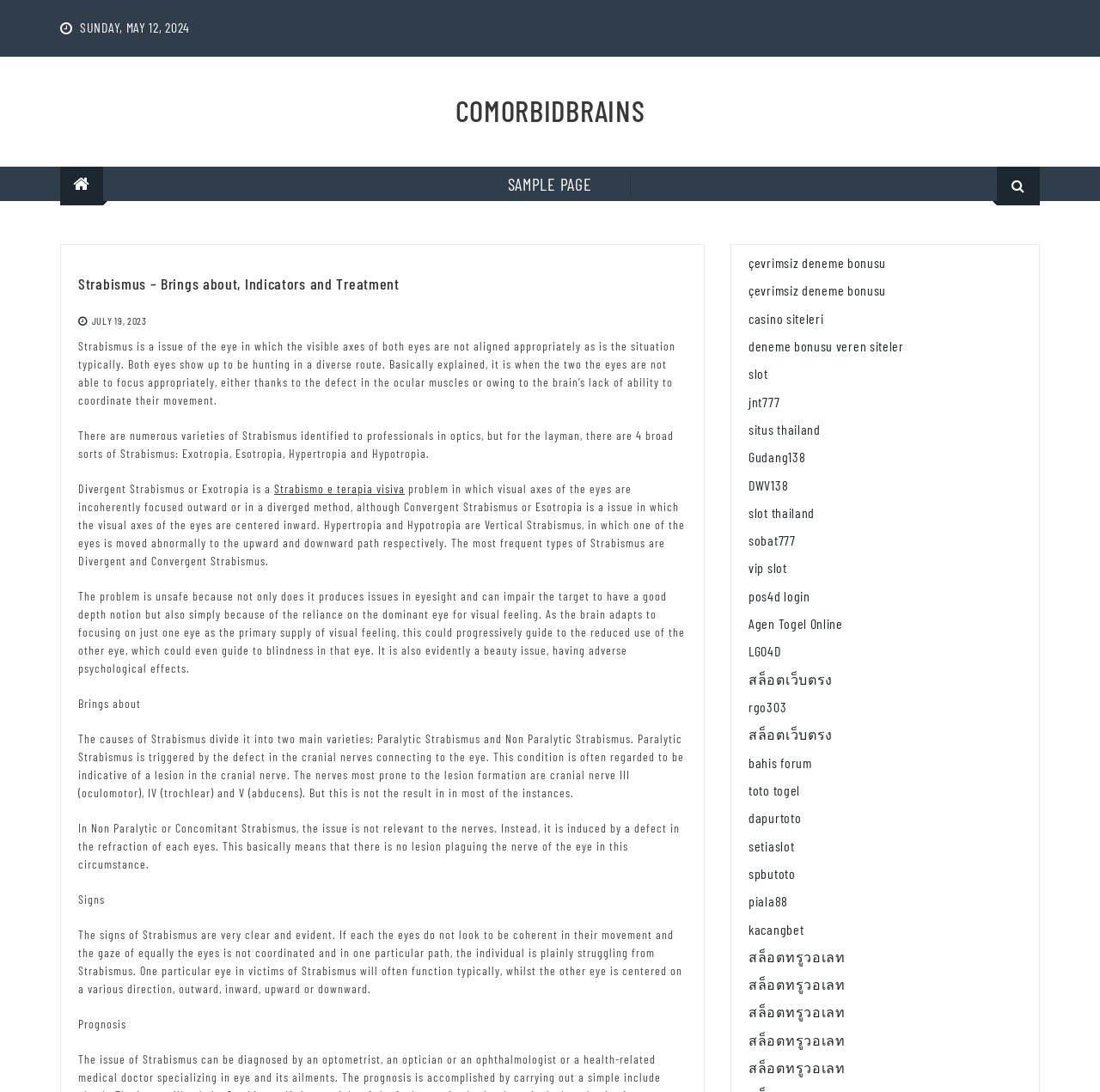What is Strabismus?
Provide a short answer using one word or a brief phrase based on the image.

Eye issue